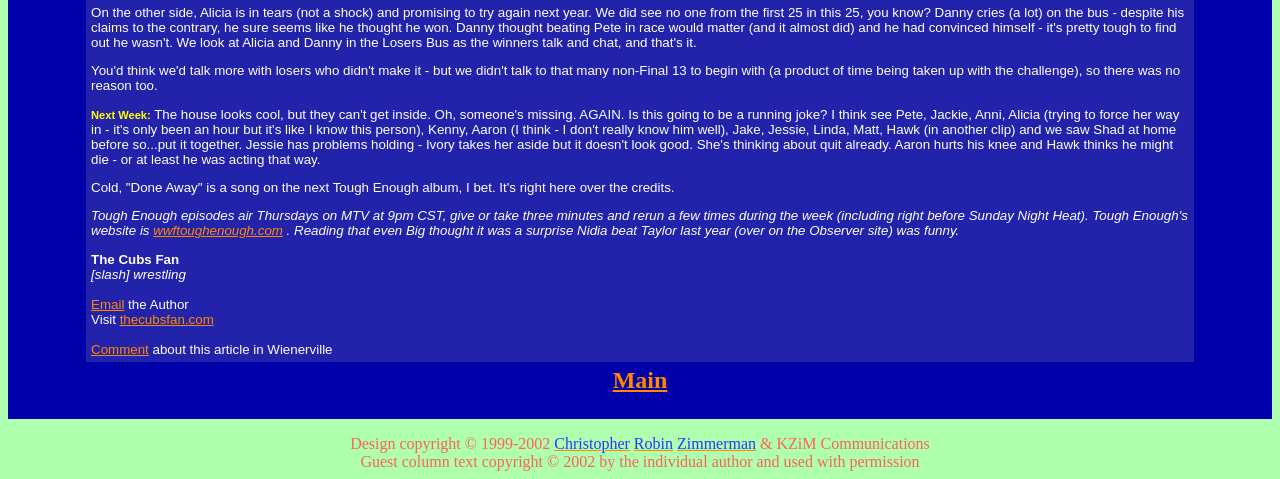Identify the bounding box coordinates of the specific part of the webpage to click to complete this instruction: "Read more about this article in Wienerville".

[0.116, 0.713, 0.26, 0.745]